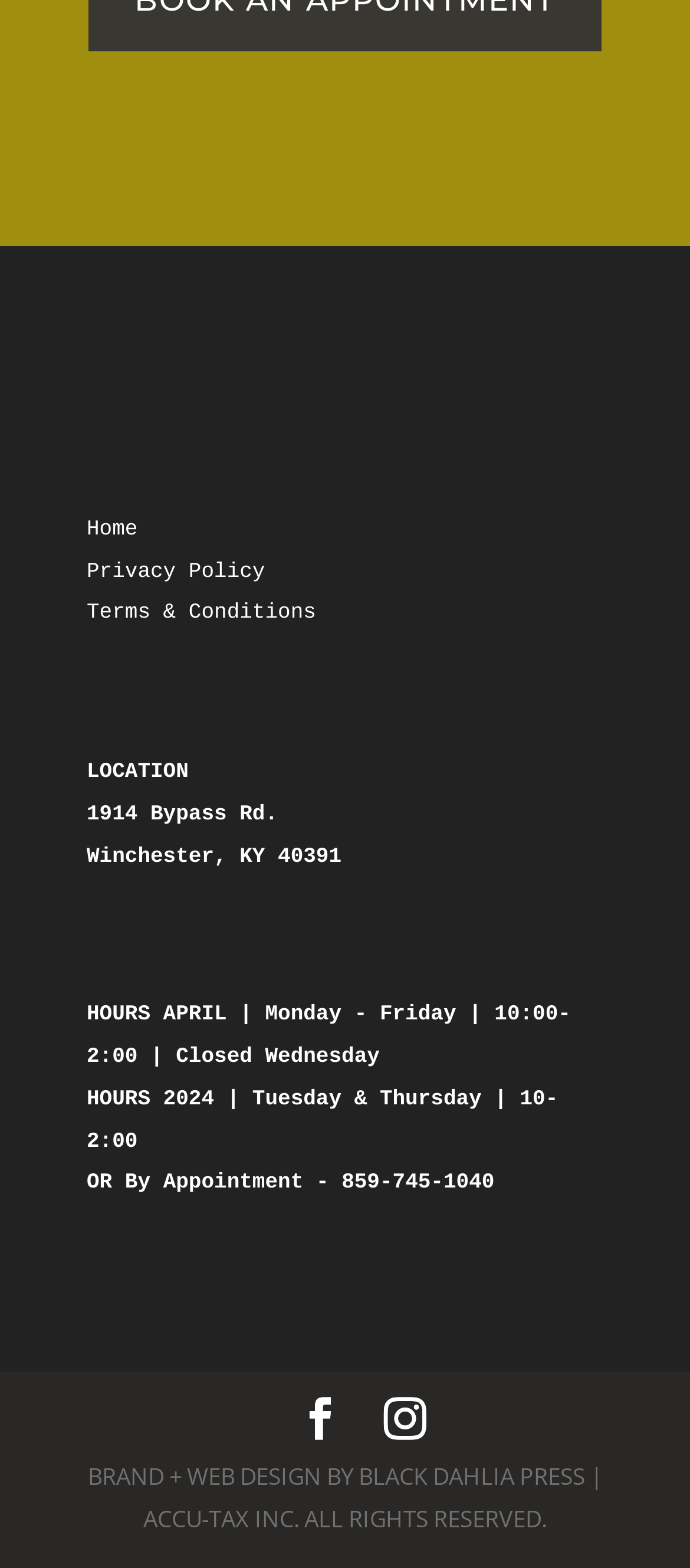What are the hours of operation in 2024?
Look at the image and respond with a single word or a short phrase.

Tuesday & Thursday, 10-2:00